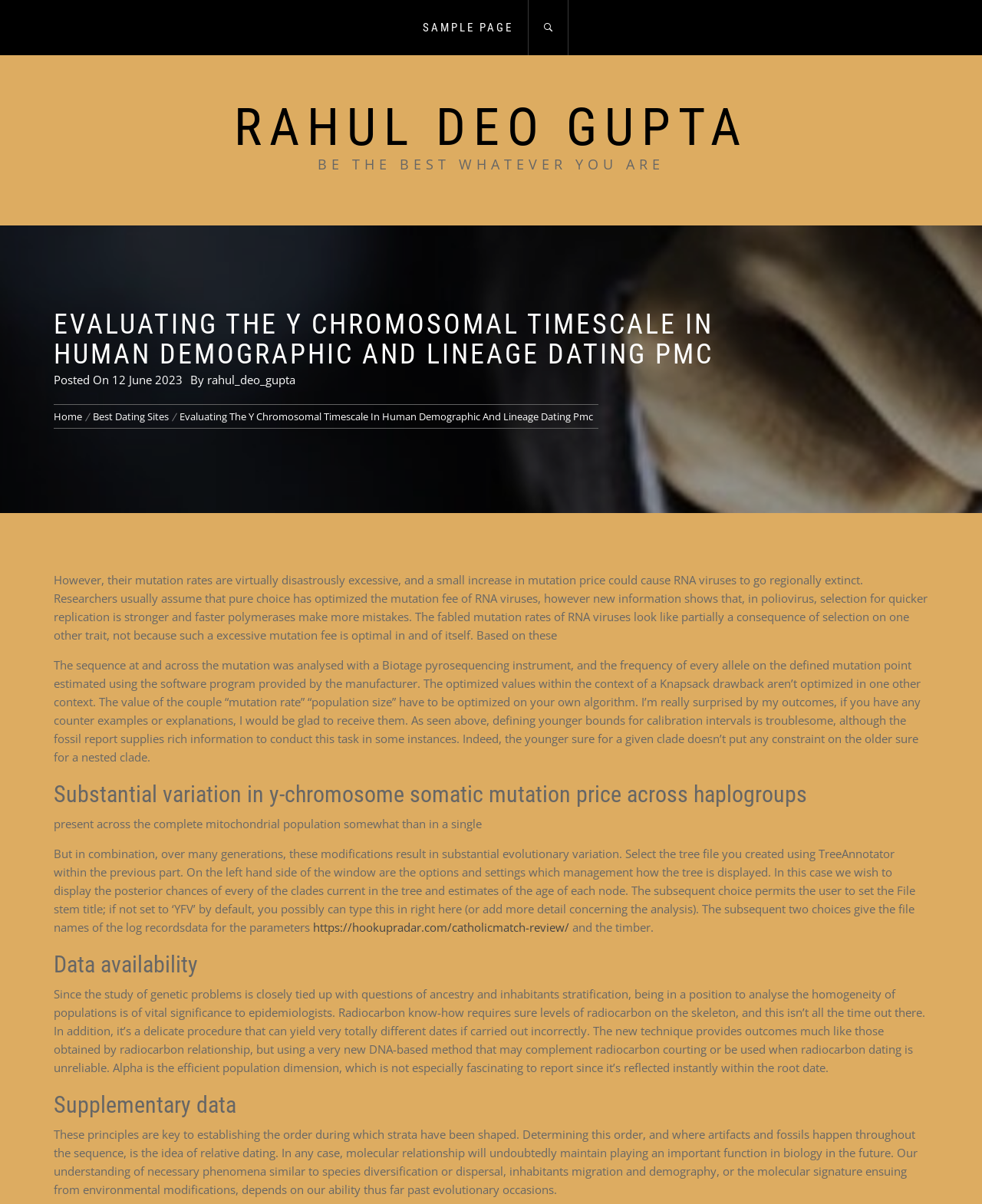Determine the bounding box coordinates for the area that should be clicked to carry out the following instruction: "Go to Nitarp website".

None